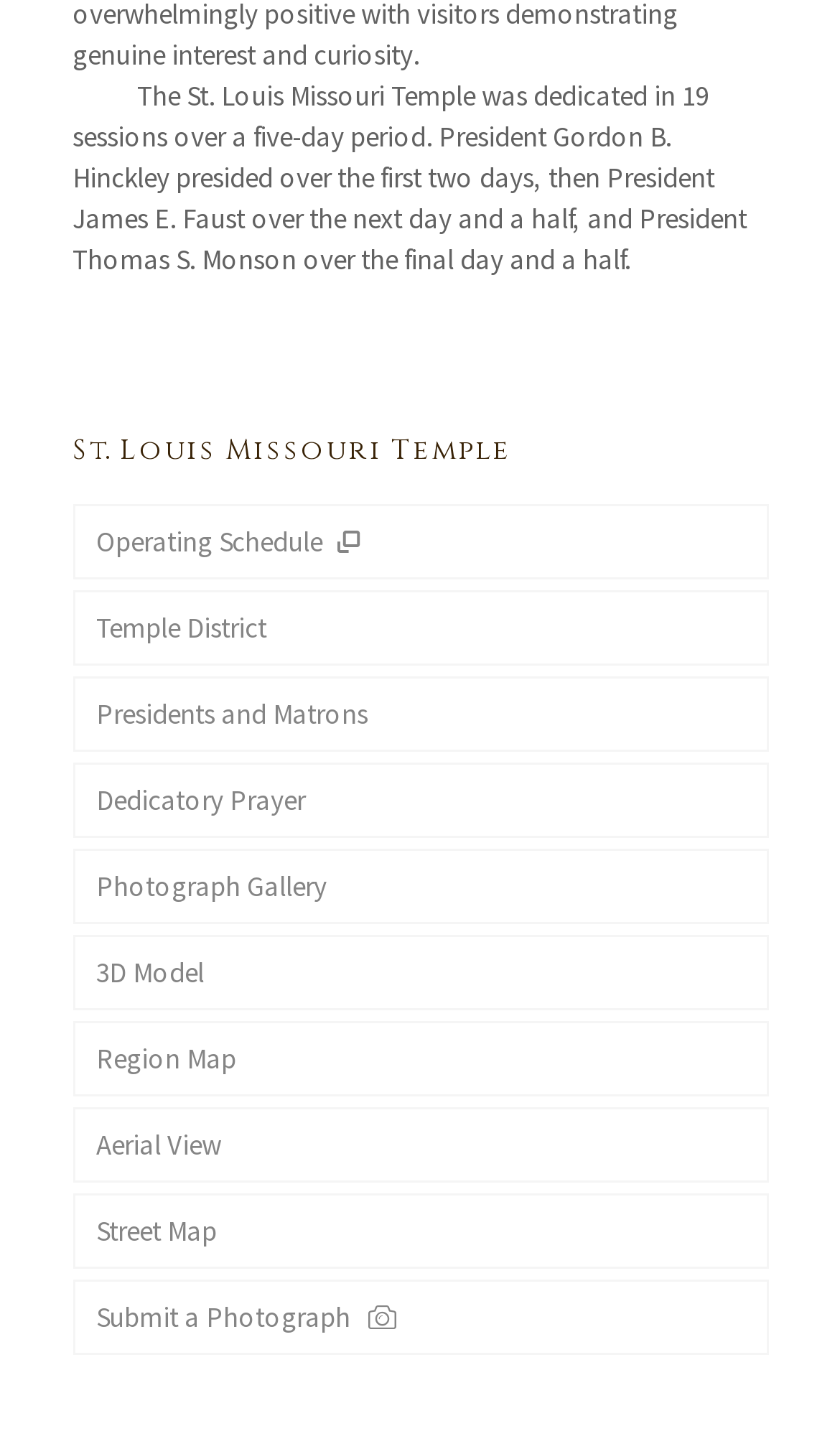How many links are available on this webpage?
Based on the visual content, answer with a single word or a brief phrase.

15